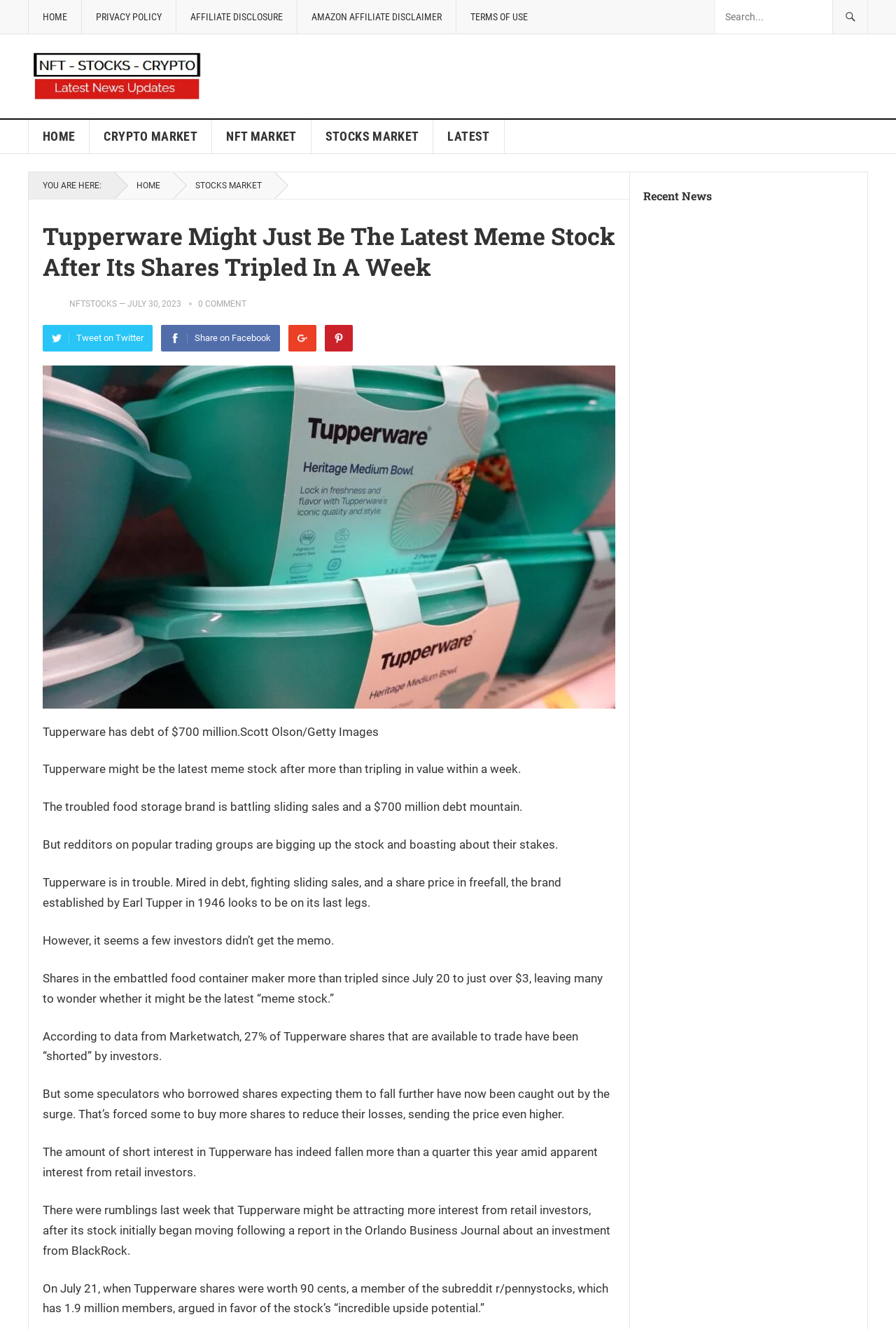Determine the bounding box coordinates in the format (top-left x, top-left y, bottom-right x, bottom-right y). Ensure all values are floating point numbers between 0 and 1. Identify the bounding box of the UI element described by: Latest

[0.484, 0.09, 0.563, 0.115]